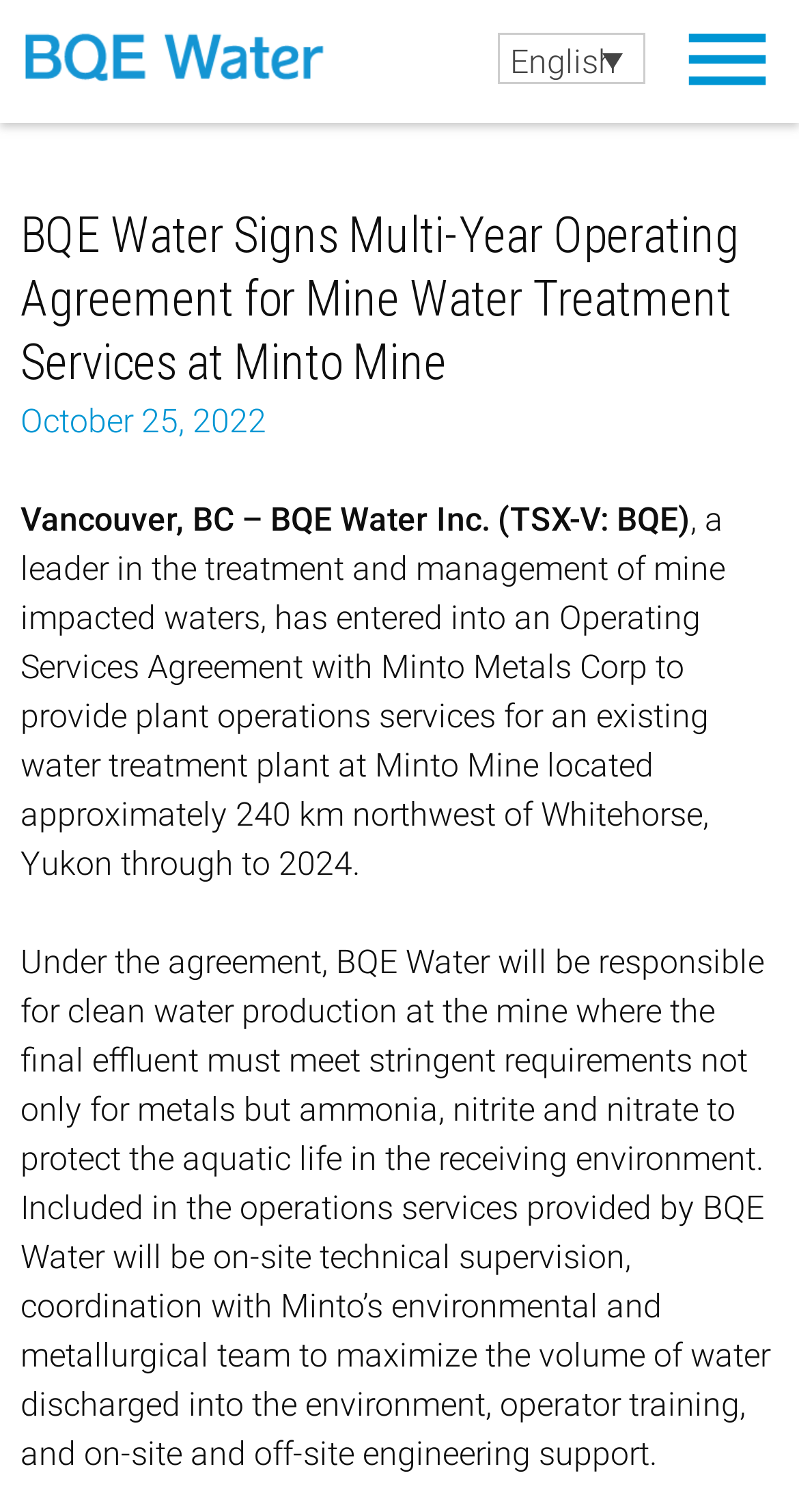What is the company providing water treatment services?
Provide a detailed answer to the question, using the image to inform your response.

Based on the webpage content, it is clear that BQE Water is the company providing water treatment services, as stated in the sentence 'Vancouver, BC – BQE Water Inc. (TSX-V: BQE), a leader in the treatment and management of mine impacted waters, has entered into an Operating Services Agreement with Minto Metals Corp'.